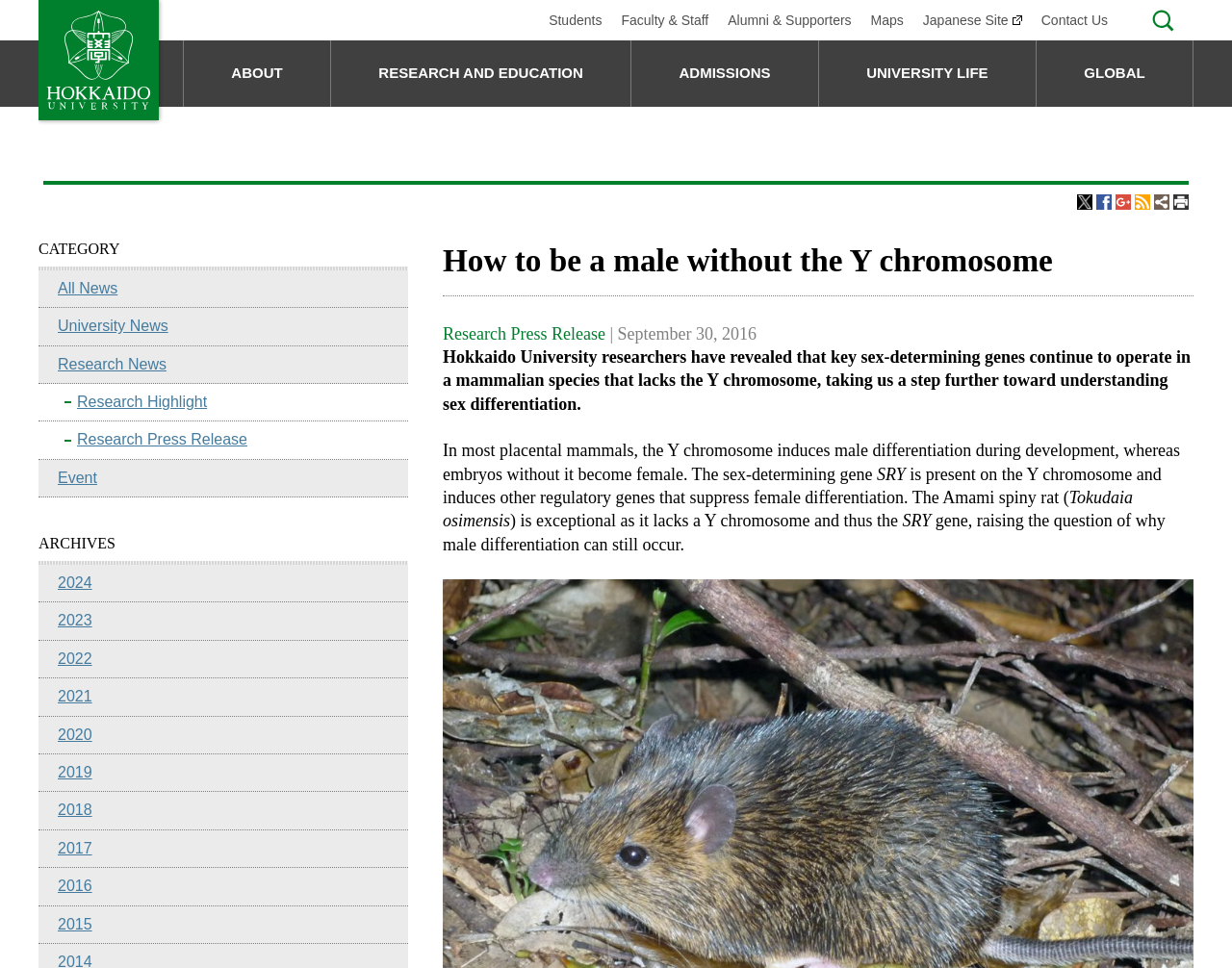Create an elaborate caption that covers all aspects of the webpage.

This webpage is about Hokkaido University, a Japanese university. At the top, there is a heading with the university's name, accompanied by a link and an image. Below this, there are several links categorized into sections, including "Students", "Faculty & Staff", "Alumni & Supporters", "Maps", and "Japanese Site". These links are arranged horizontally, with the "Students" section on the left and the "Japanese Site" section on the right.

In the main content area, there are three main sections: "ABOUT", "RESEARCH AND EDUCATION", and "ADMISSIONS". The "ABOUT" section has links to information about the university's president, profile, history, and vision. The "RESEARCH AND EDUCATION" section has links to undergraduate and graduate schools, research institutes, and education programs. The "ADMISSIONS" section has links to information about undergraduate and graduate admissions, scholarships, and student fees.

There is also a "UNIVERSITY LIFE" section, which has links to information about campus life, housing, and safety. Additionally, there is a search button at the top right corner of the page. Overall, the webpage provides a comprehensive overview of Hokkaido University, its research and education programs, and its admissions process.